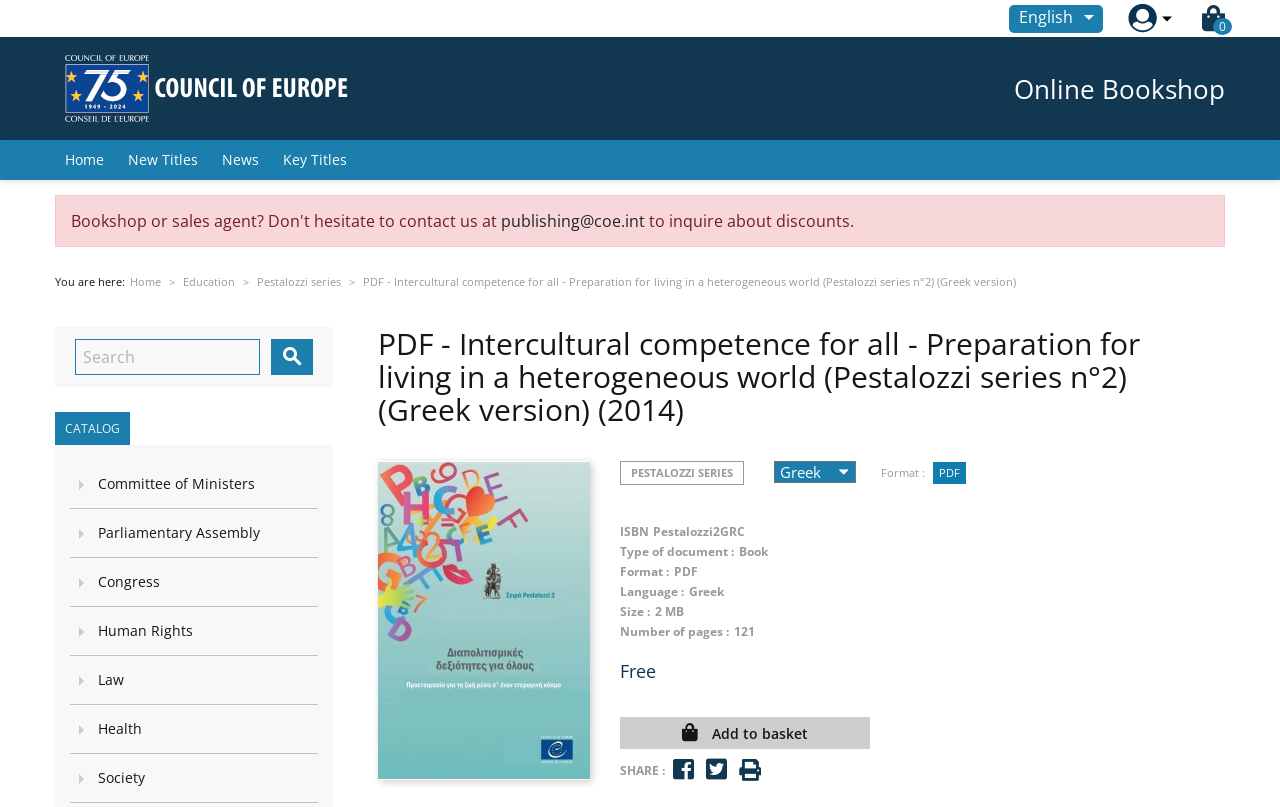Locate the bounding box coordinates of the element you need to click to accomplish the task described by this instruction: "Search solutions".

None